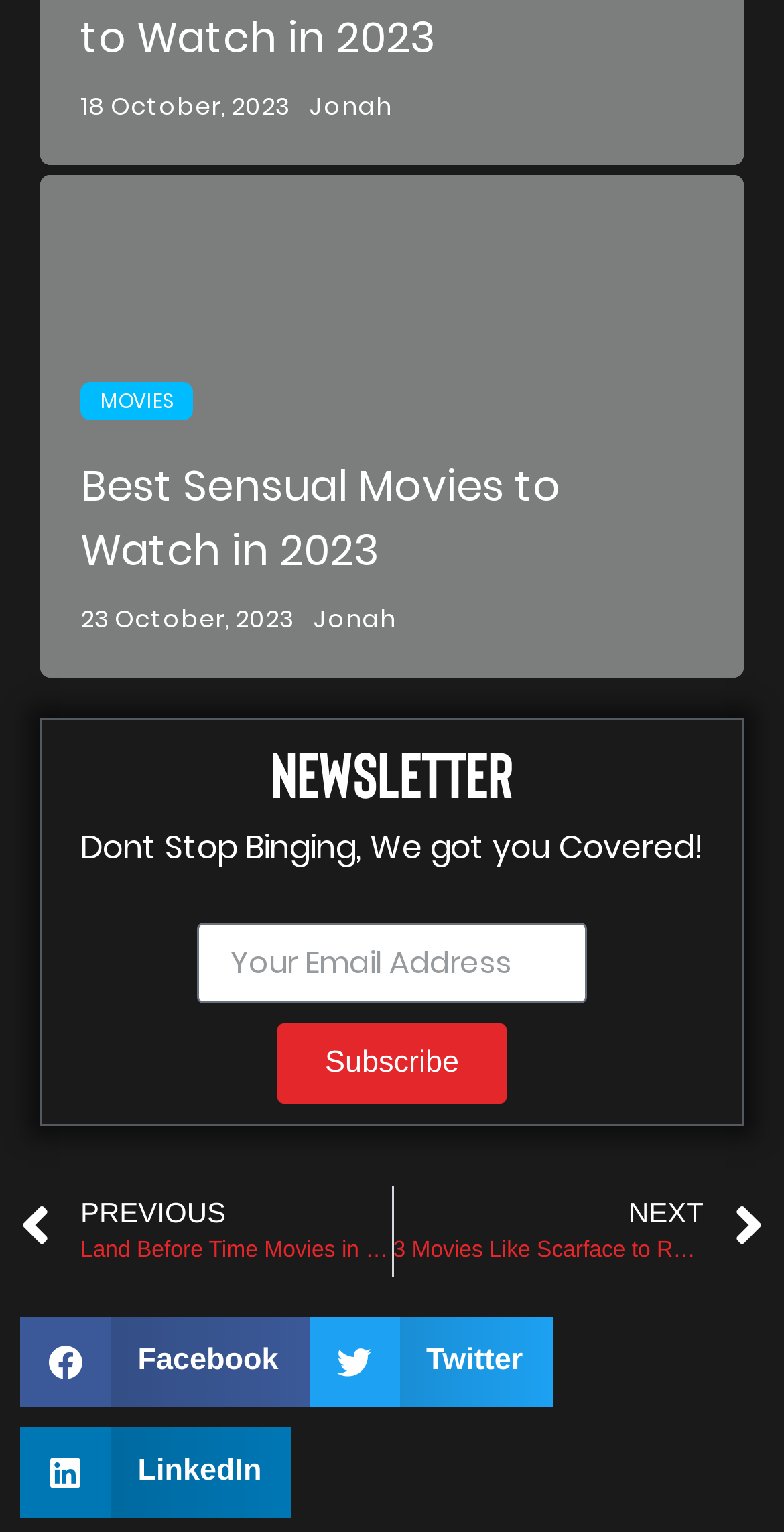Locate the bounding box coordinates of the clickable element to fulfill the following instruction: "Click on the 'MOVIES' link". Provide the coordinates as four float numbers between 0 and 1 in the format [left, top, right, bottom].

[0.103, 0.25, 0.246, 0.275]